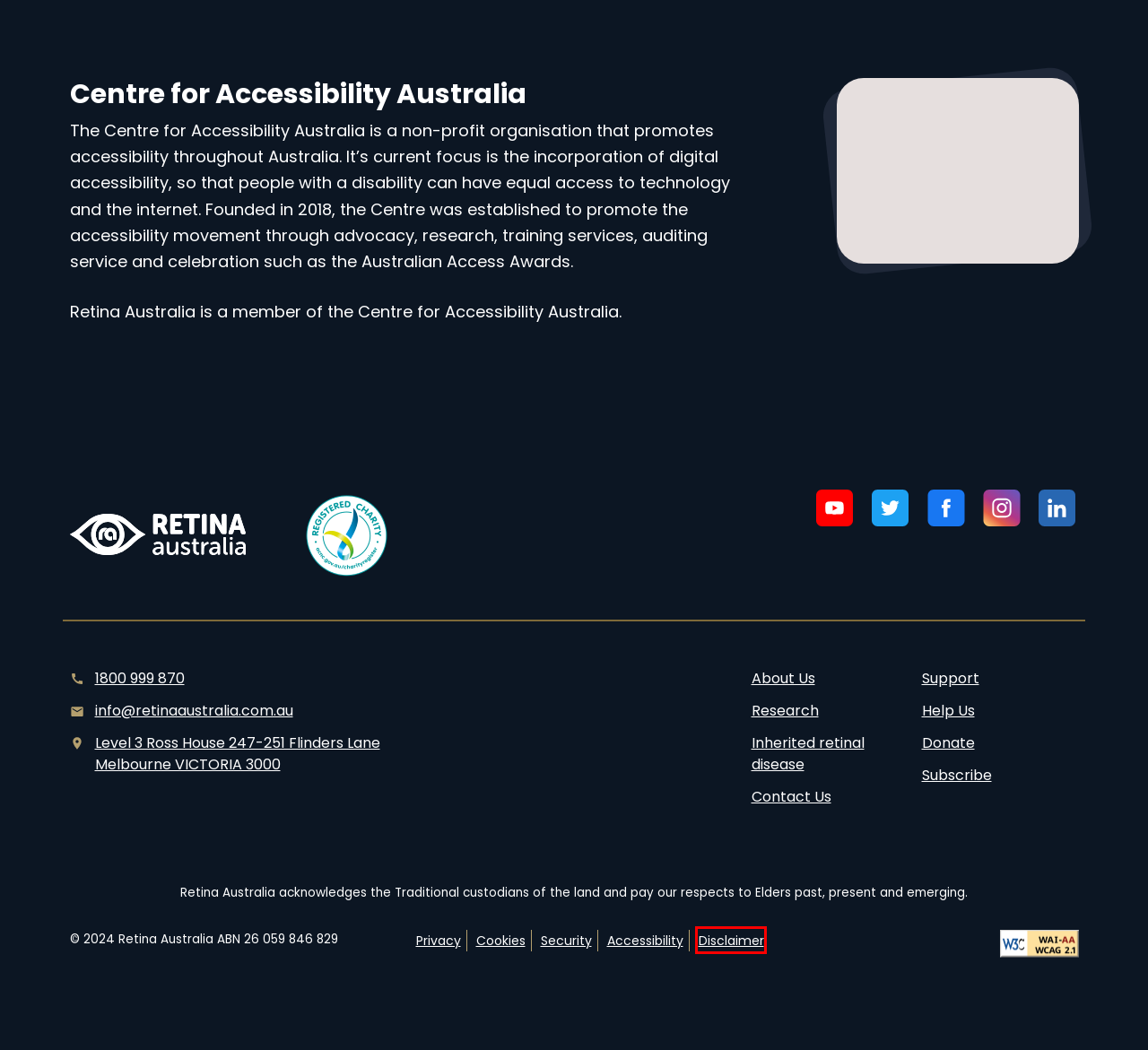With the provided screenshot showing a webpage and a red bounding box, determine which webpage description best fits the new page that appears after clicking the element inside the red box. Here are the options:
A. Privacy Notice - Retina Australia
B. Subscribe - Retina Australia
C. Disclaimer - Retina Australia
D. Welcome - Centre For Accessibility Australia
E. Accessibility Statement - Retina Australia
F. Contact Us - Retina Australia
G. Research into inherited retinal disease - Retina Australia
H. Donate - Retina Australia

C